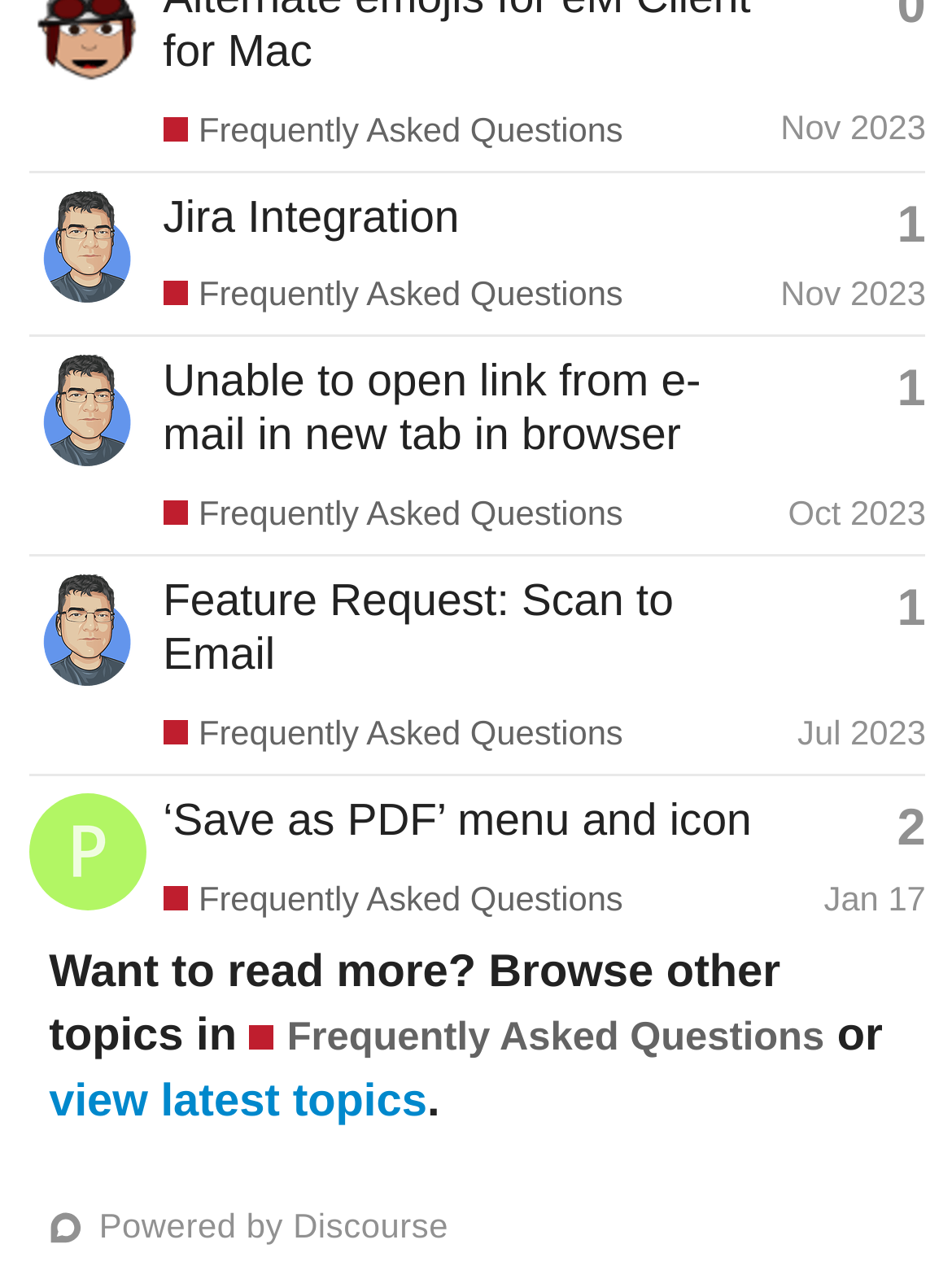What is the purpose of the webpage?
Identify the answer in the screenshot and reply with a single word or phrase.

To browse and discuss topics